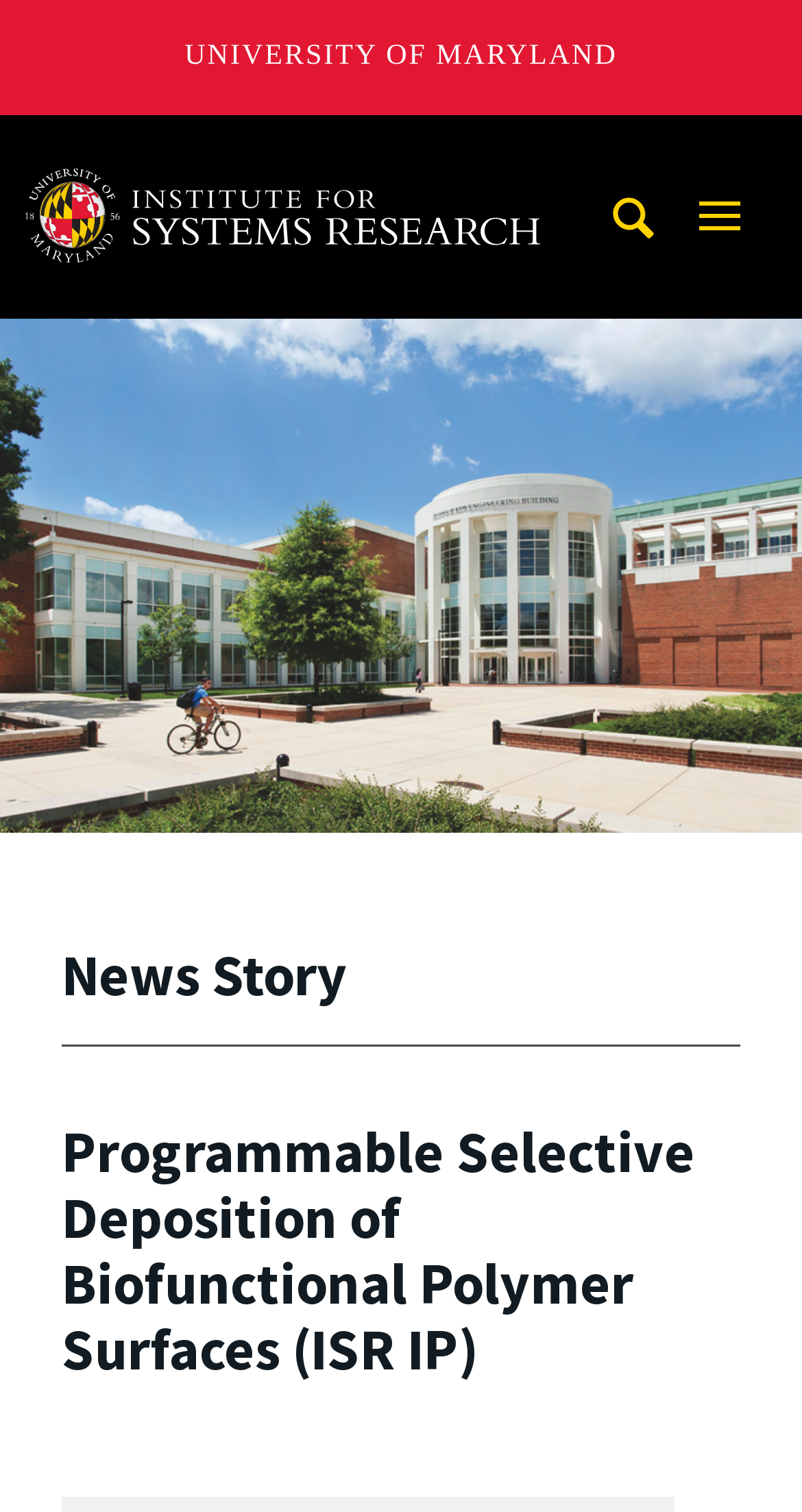What is the purpose of the button?
Please use the image to provide an in-depth answer to the question.

I found the answer by looking at the button element with the text 'Mobile Navigation Trigger' which is located at the top right corner of the page, although it is hidden.